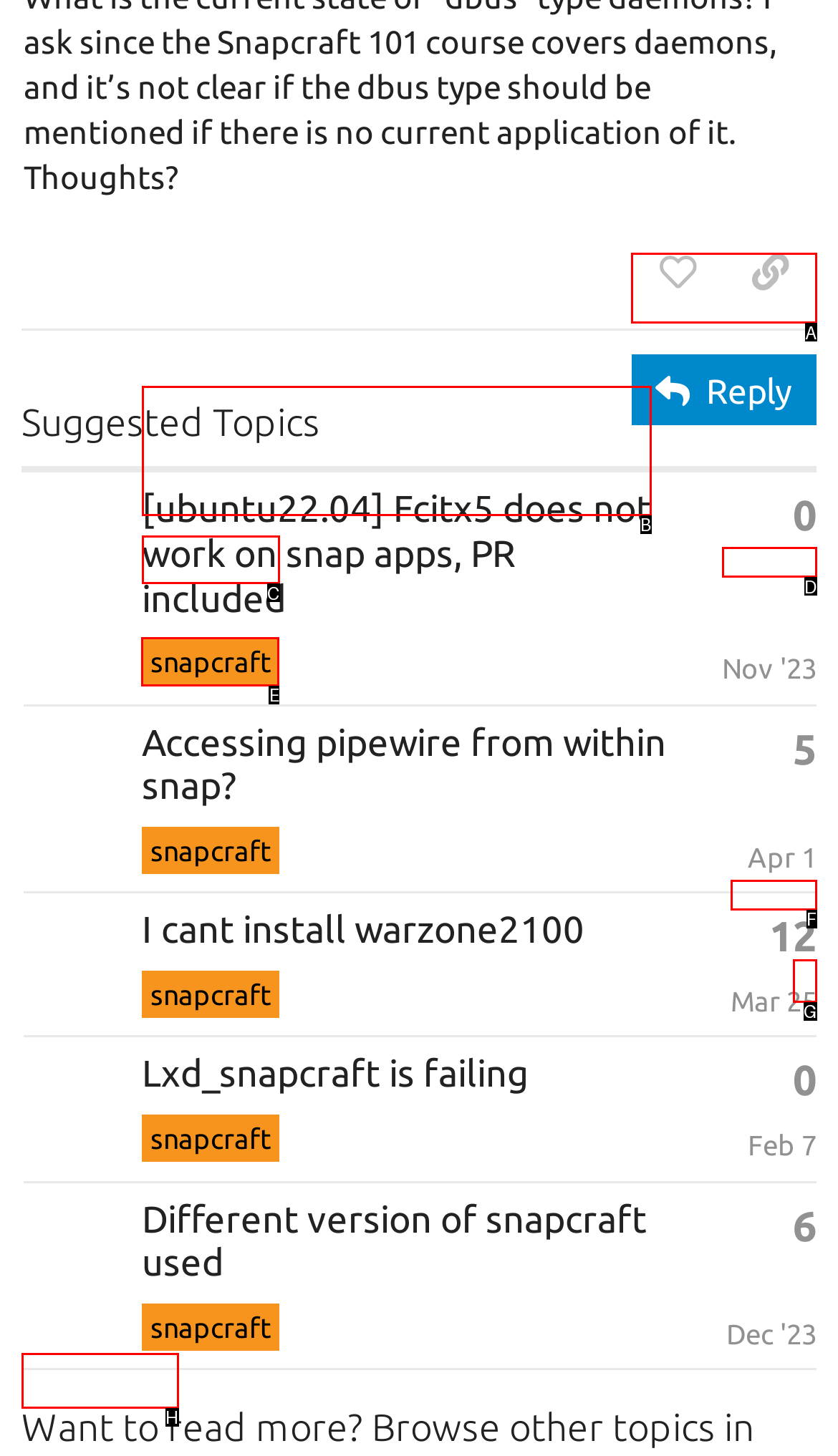Determine the correct UI element to click for this instruction: Click the 'snapcraft' link. Respond with the letter of the chosen element.

E